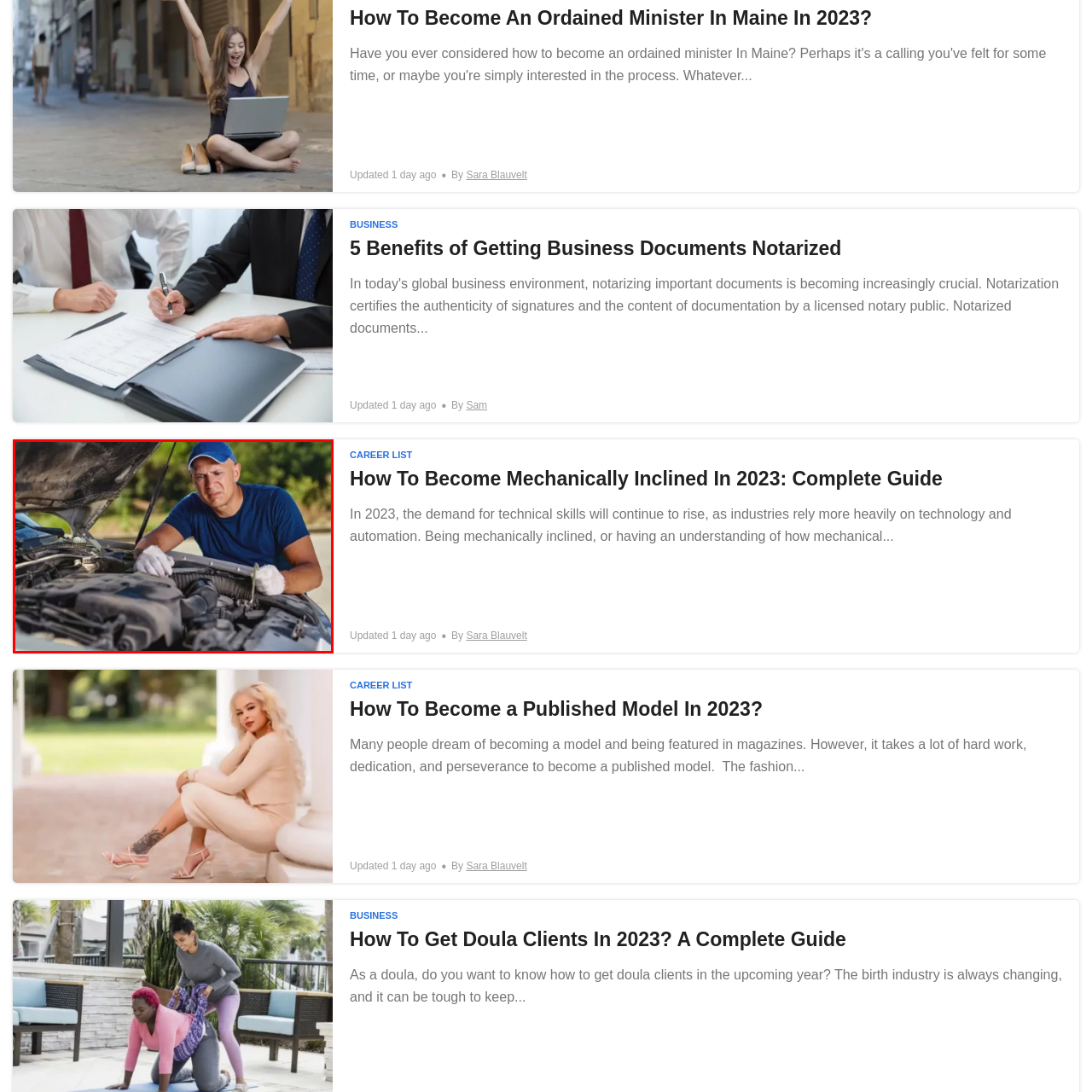What is the man doing to the car?
Check the image enclosed by the red bounding box and give your answer in one word or a short phrase.

Examining the engine